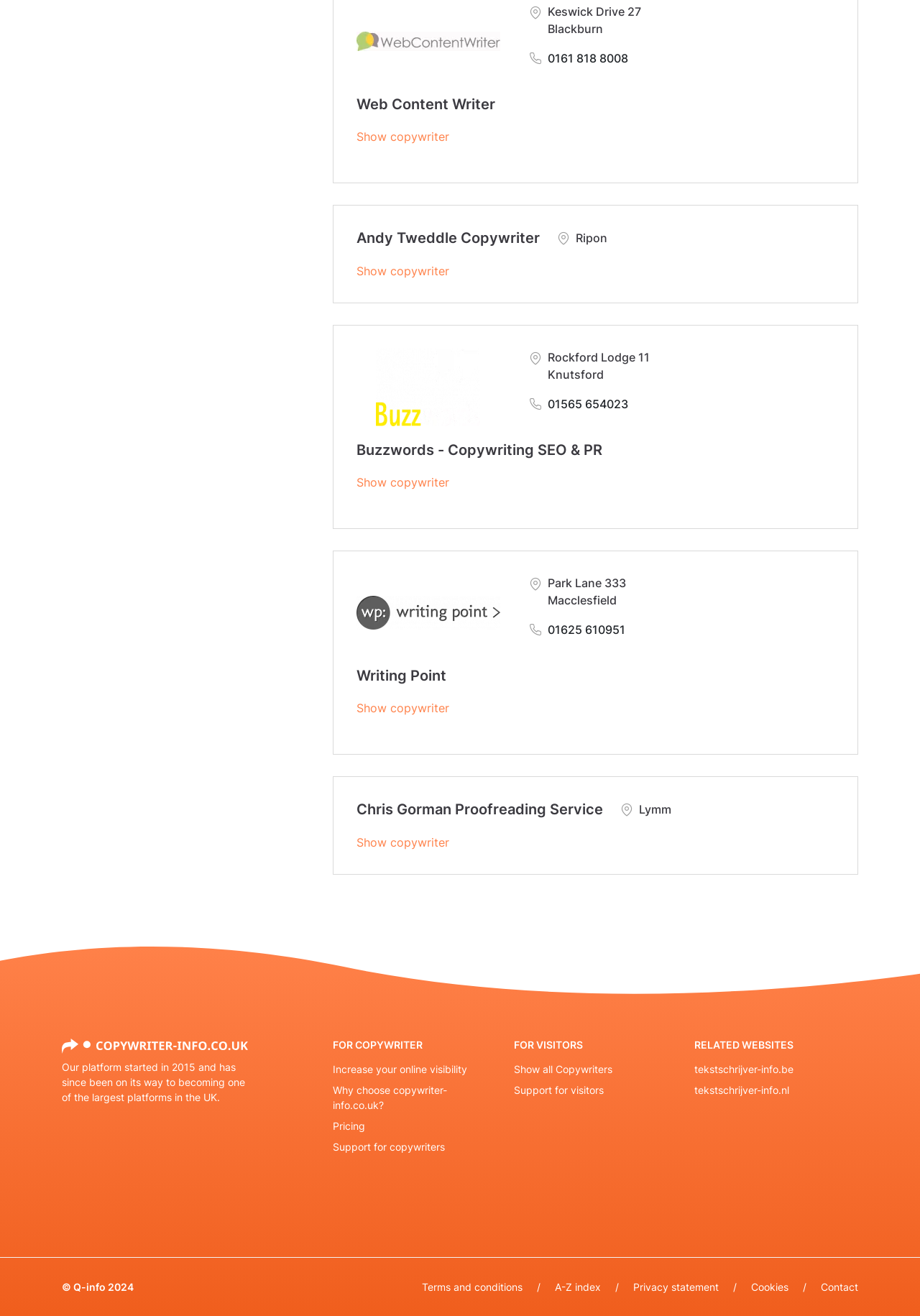Refer to the image and provide an in-depth answer to the question: 
What is the location of the third copywriter?

I found the third copywriter profile and looked for the associated location text, which is 'Knutsford'.